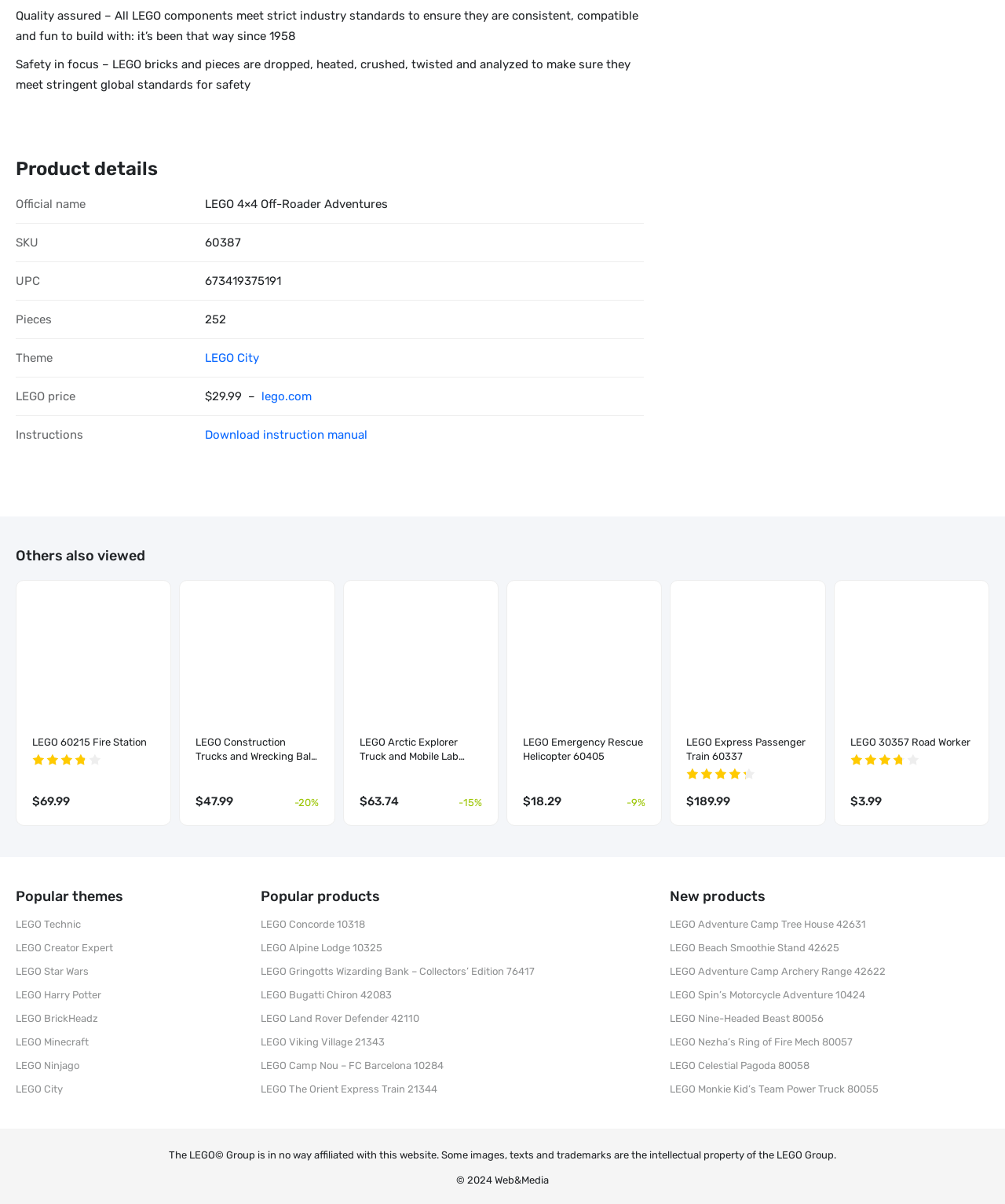Provide the bounding box coordinates of the HTML element this sentence describes: "LEGO Star Wars".

[0.016, 0.802, 0.088, 0.812]